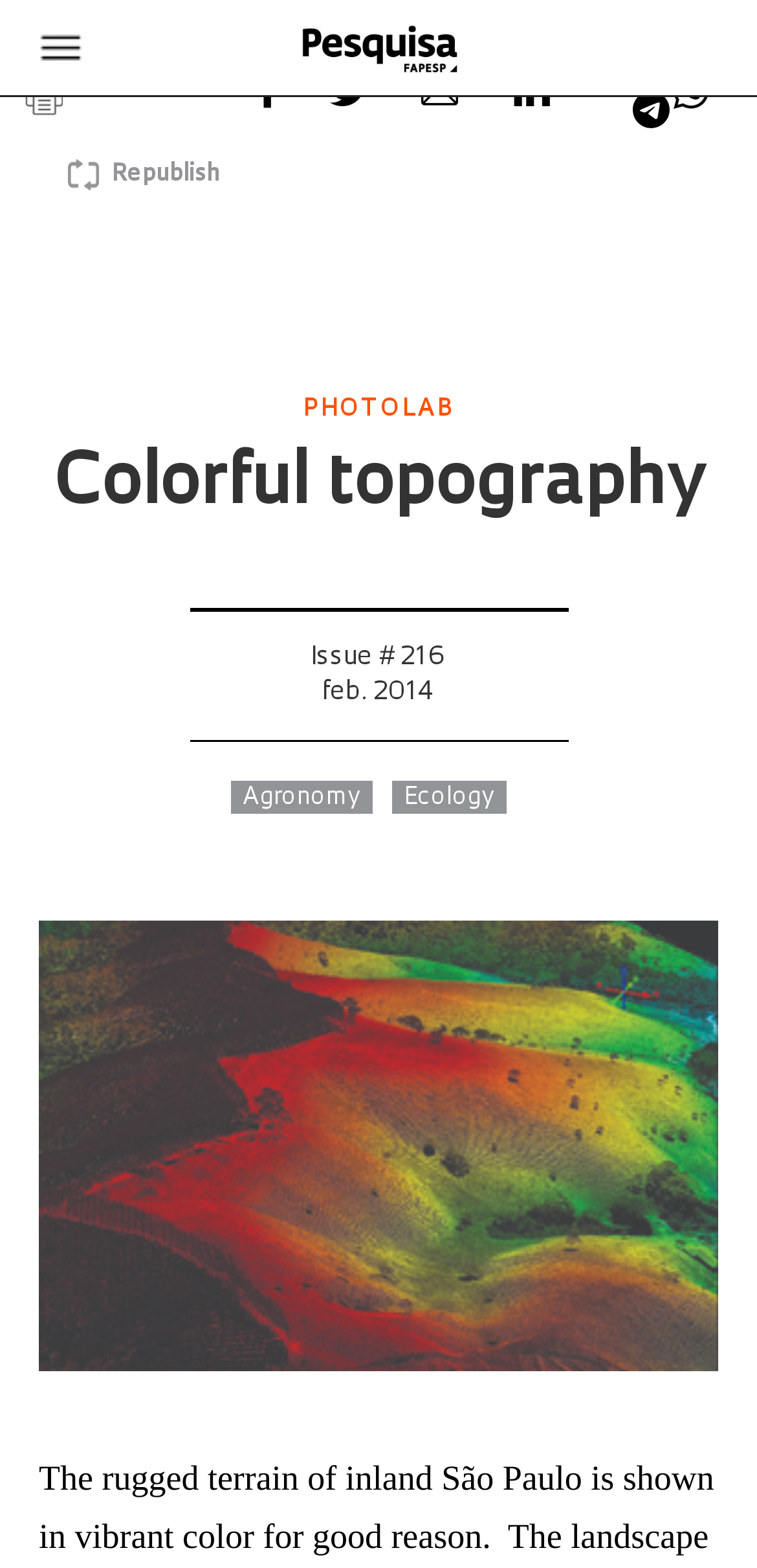Determine the bounding box coordinates of the region that needs to be clicked to achieve the task: "Click on the Facebook share button".

[0.341, 0.068, 0.431, 0.082]